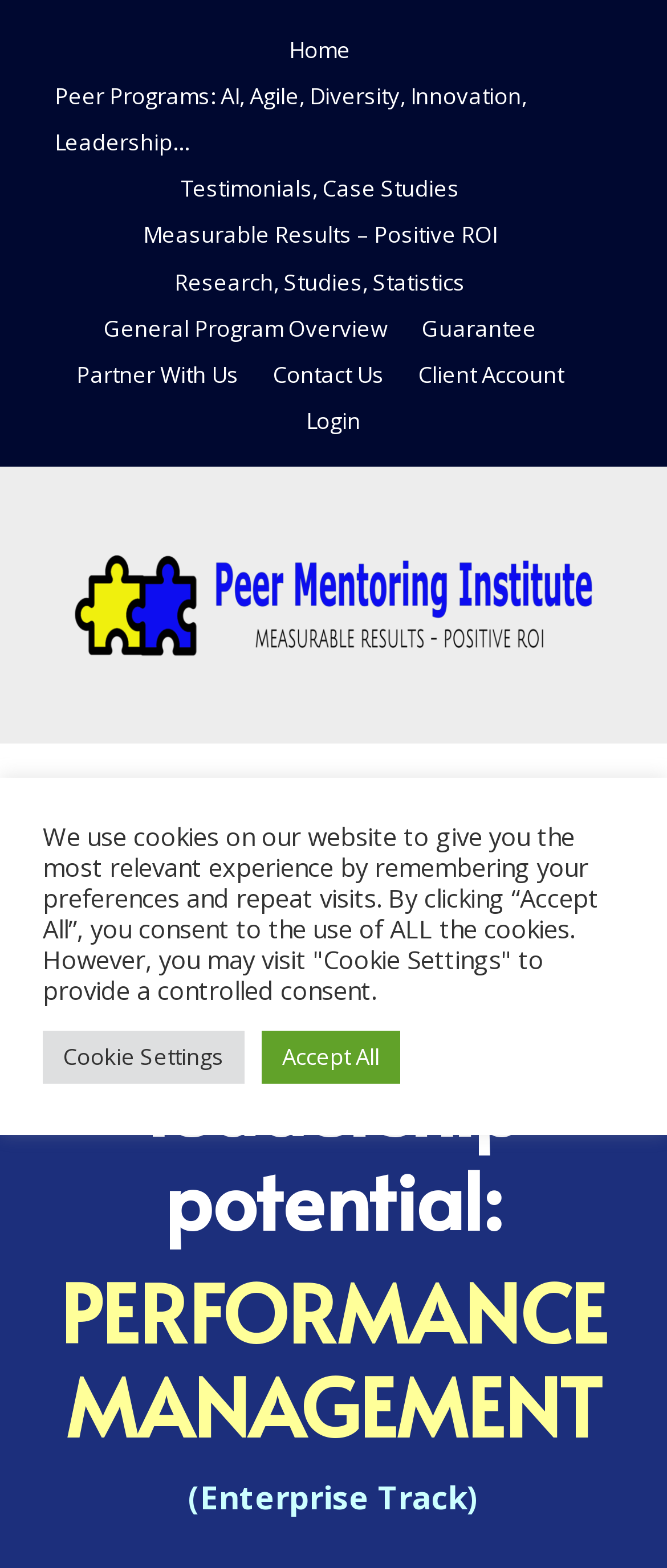What is the name of the institute?
Provide a well-explained and detailed answer to the question.

The name of the institute can be found in the top-left corner of the webpage, where it is written as 'Peer Mentoring Institute' in a large font size.